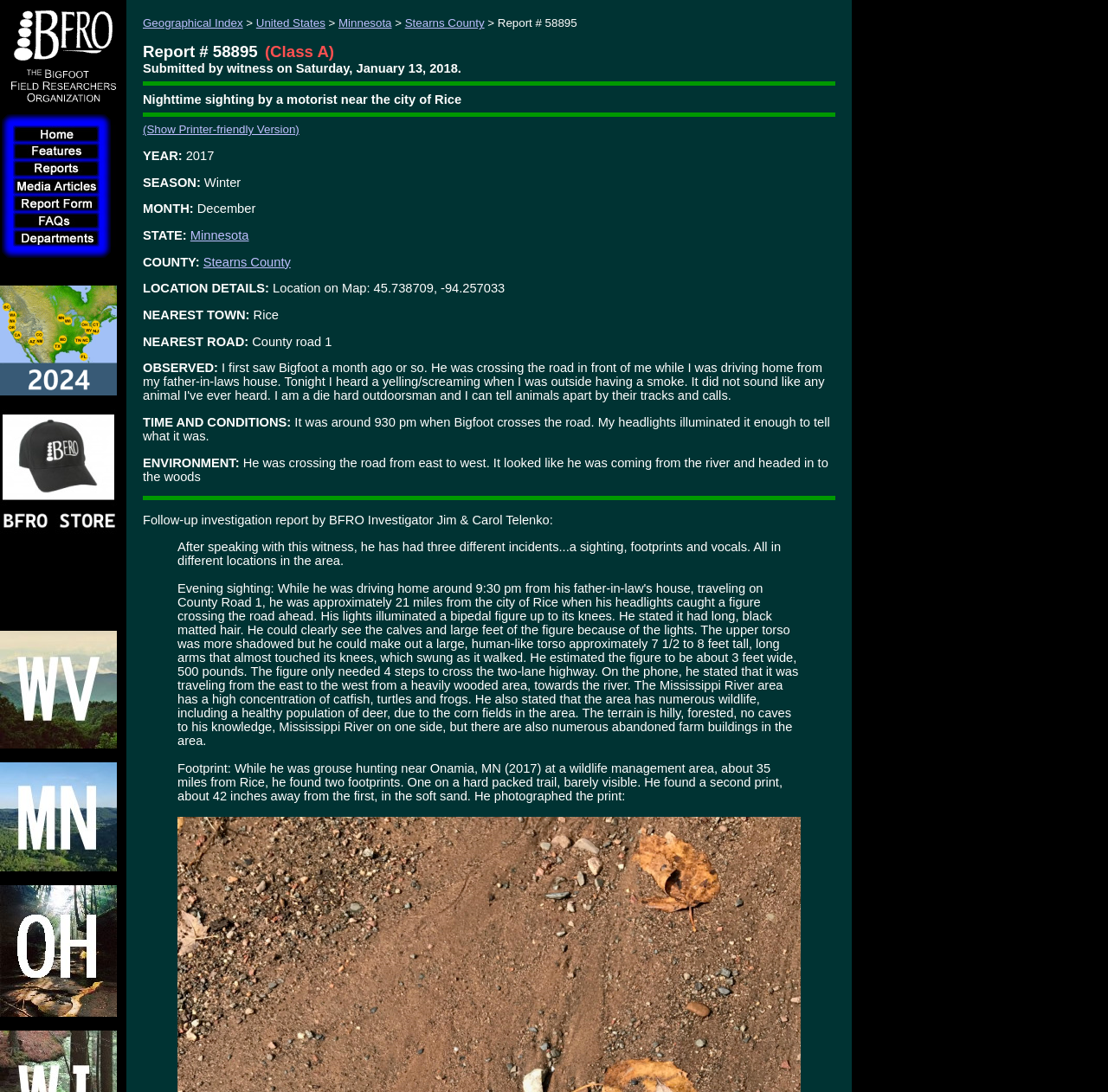Give a short answer to this question using one word or a phrase:
What is the organization's logo?

Bigfoot Field Researchers Organization Logo